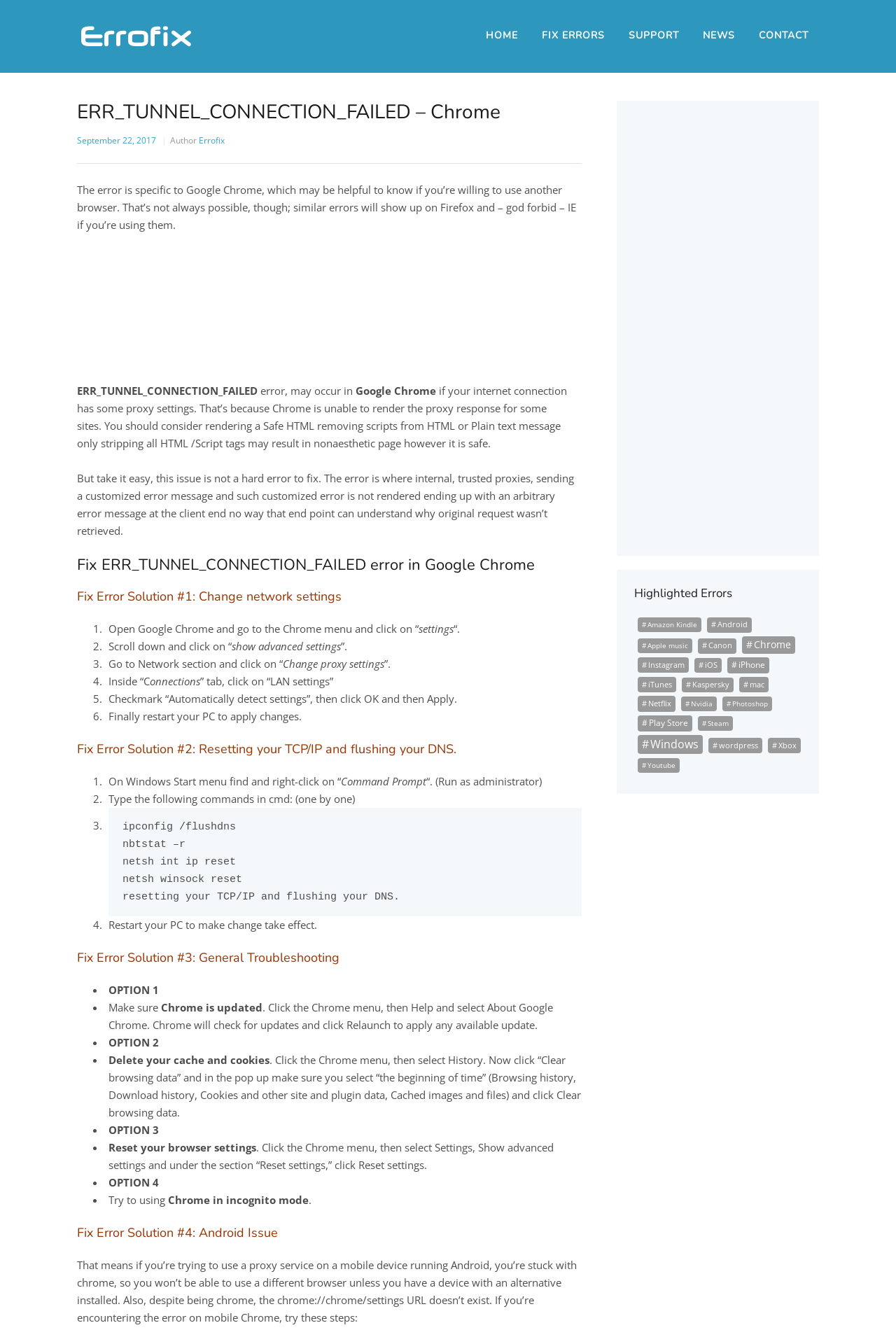Determine the bounding box coordinates of the region I should click to achieve the following instruction: "Click on 'FIX ERRORS'". Ensure the bounding box coordinates are four float numbers between 0 and 1, i.e., [left, top, right, bottom].

[0.593, 0.018, 0.687, 0.035]